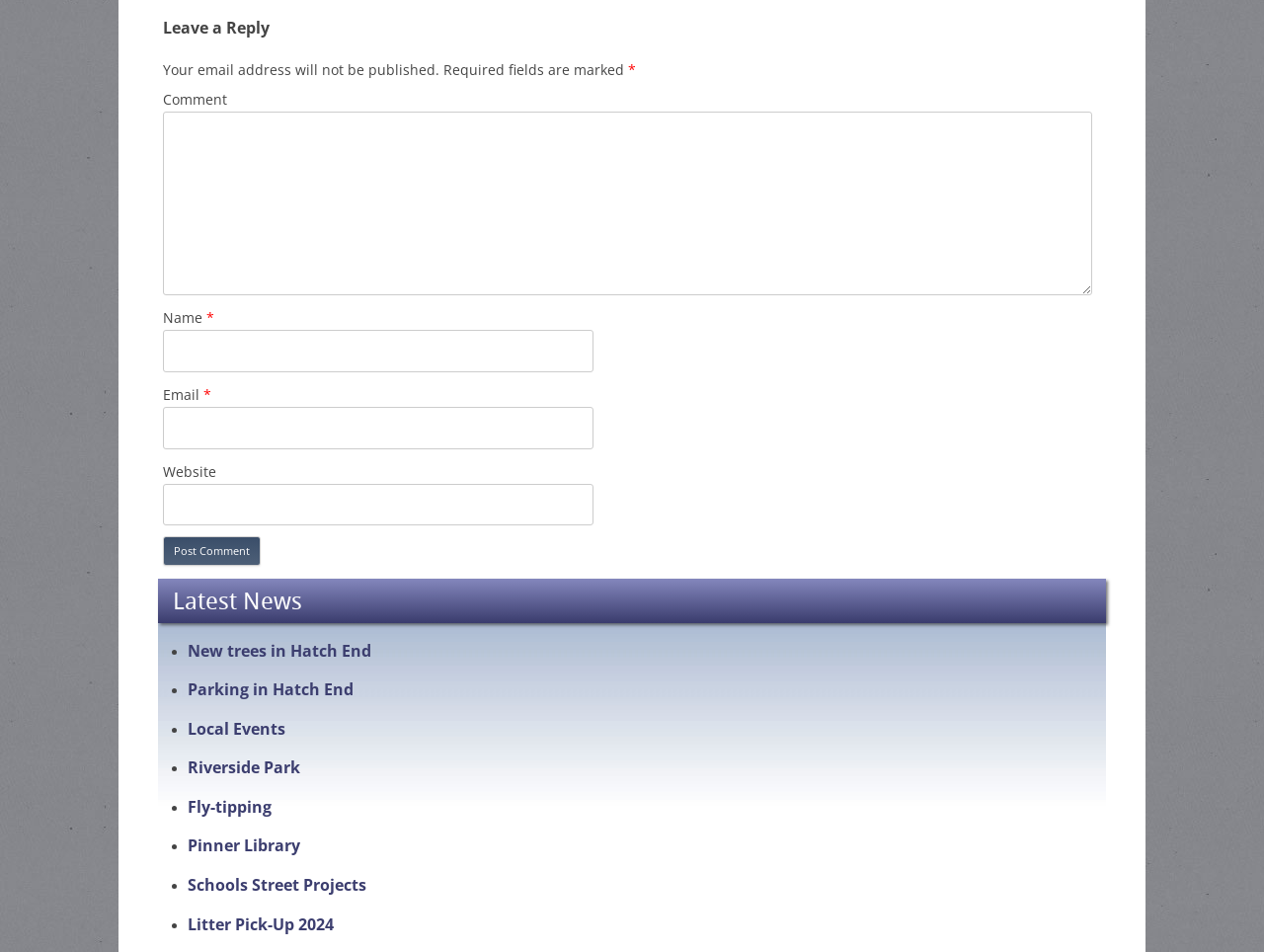Kindly provide the bounding box coordinates of the section you need to click on to fulfill the given instruction: "Leave a comment".

[0.129, 0.117, 0.864, 0.311]